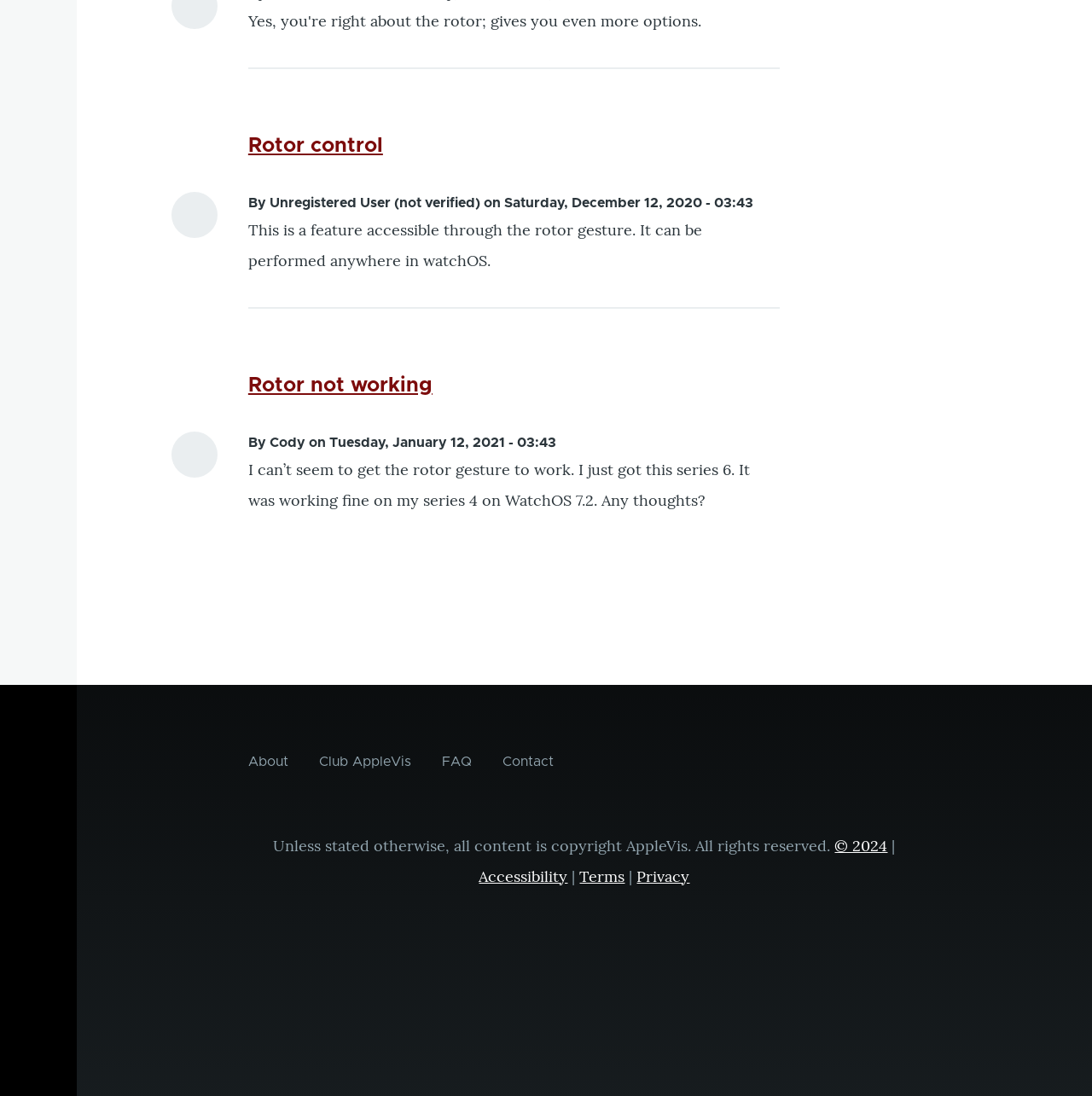Based on the image, please elaborate on the answer to the following question:
What is the topic of the first article?

The first article has a heading 'Rotor control' which suggests that the topic of the article is related to rotor control.